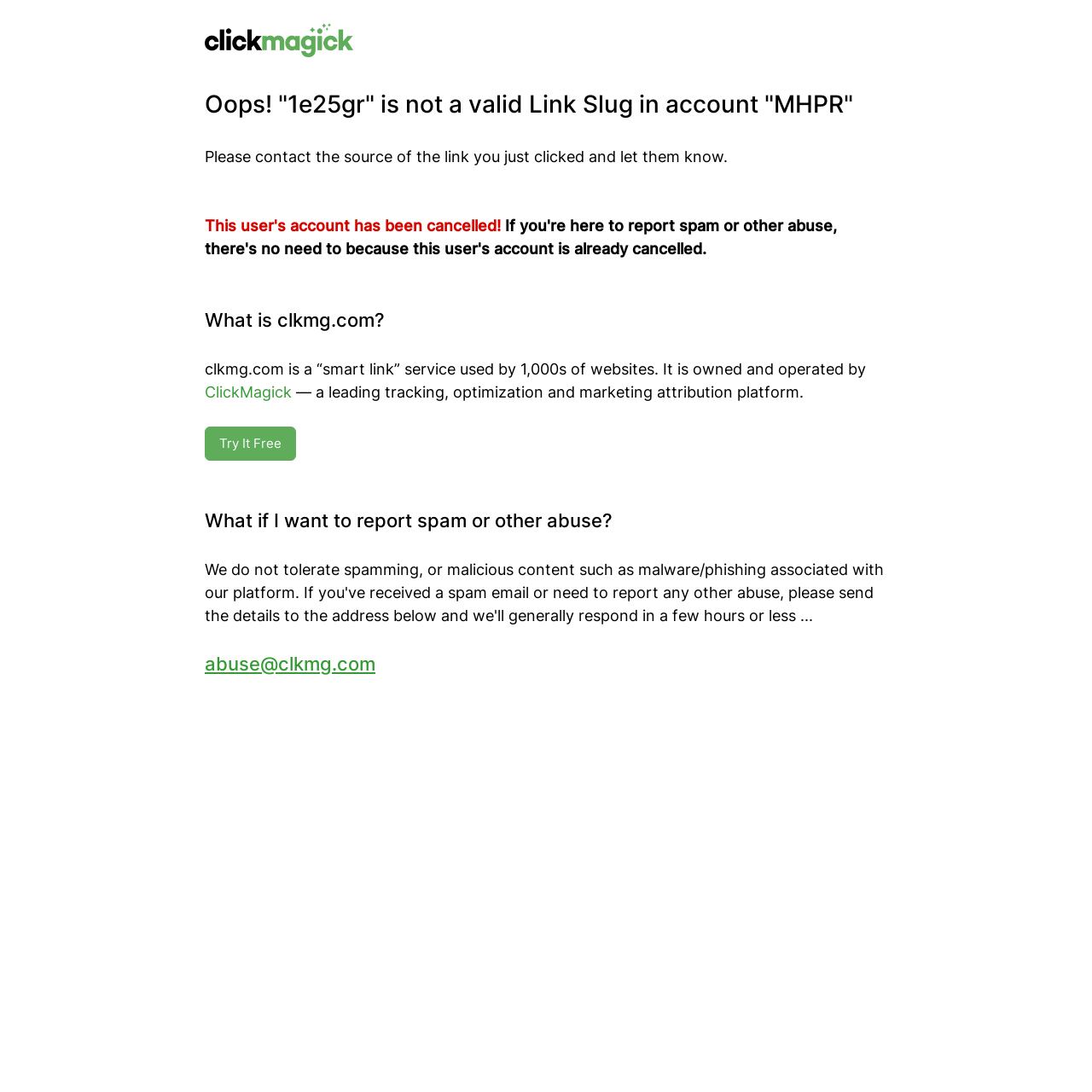Based on the image, please respond to the question with as much detail as possible:
What is clkmg.com?

Based on the webpage content, clkmg.com is described as a 'smart link' service used by 1,000s of websites, which is owned and operated by ClickMagick, a leading tracking, optimization, and marketing attribution platform.